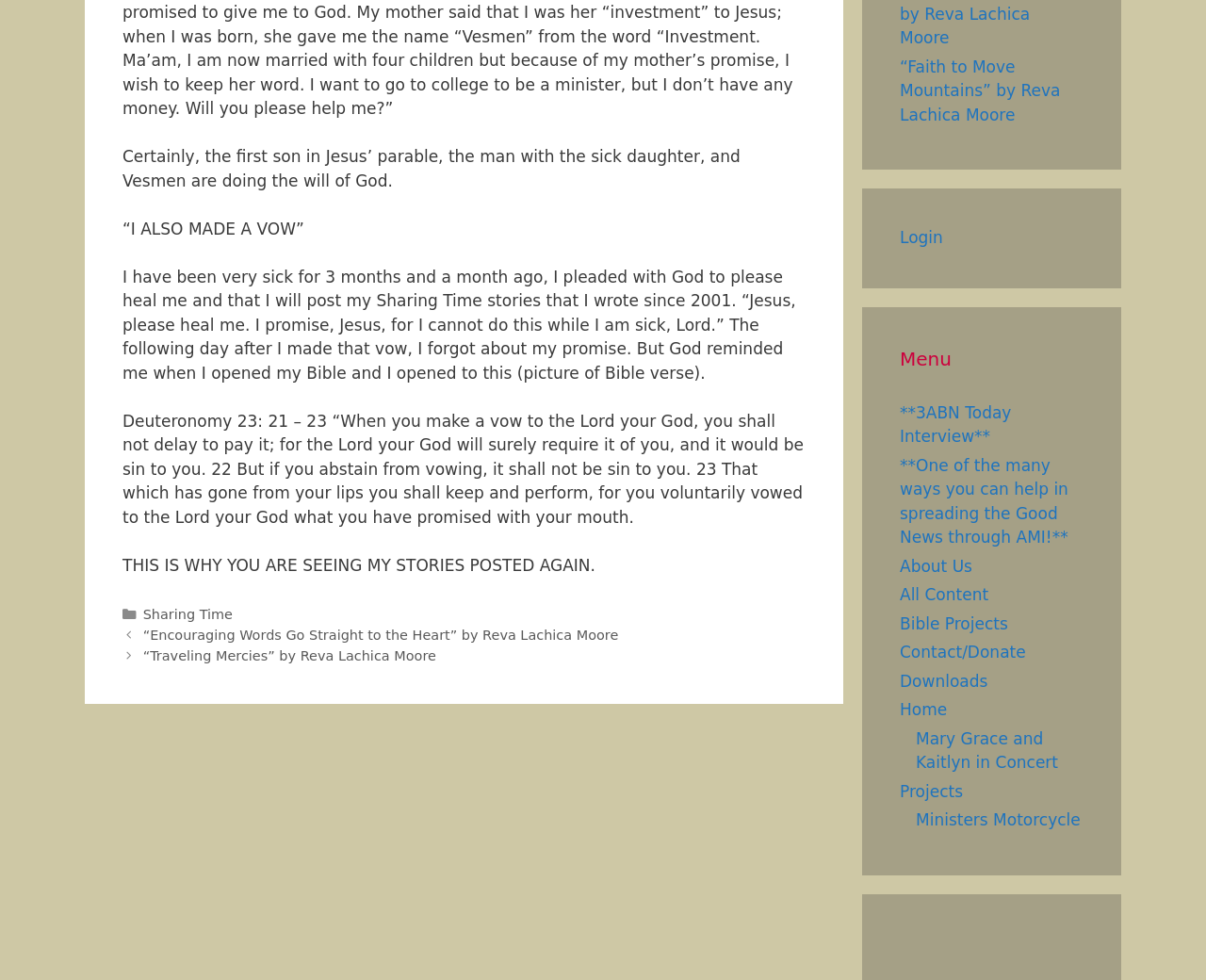Locate the bounding box coordinates of the area you need to click to fulfill this instruction: 'Read 'Encouraging Words Go Straight to the Heart' post'. The coordinates must be in the form of four float numbers ranging from 0 to 1: [left, top, right, bottom].

[0.118, 0.64, 0.513, 0.656]